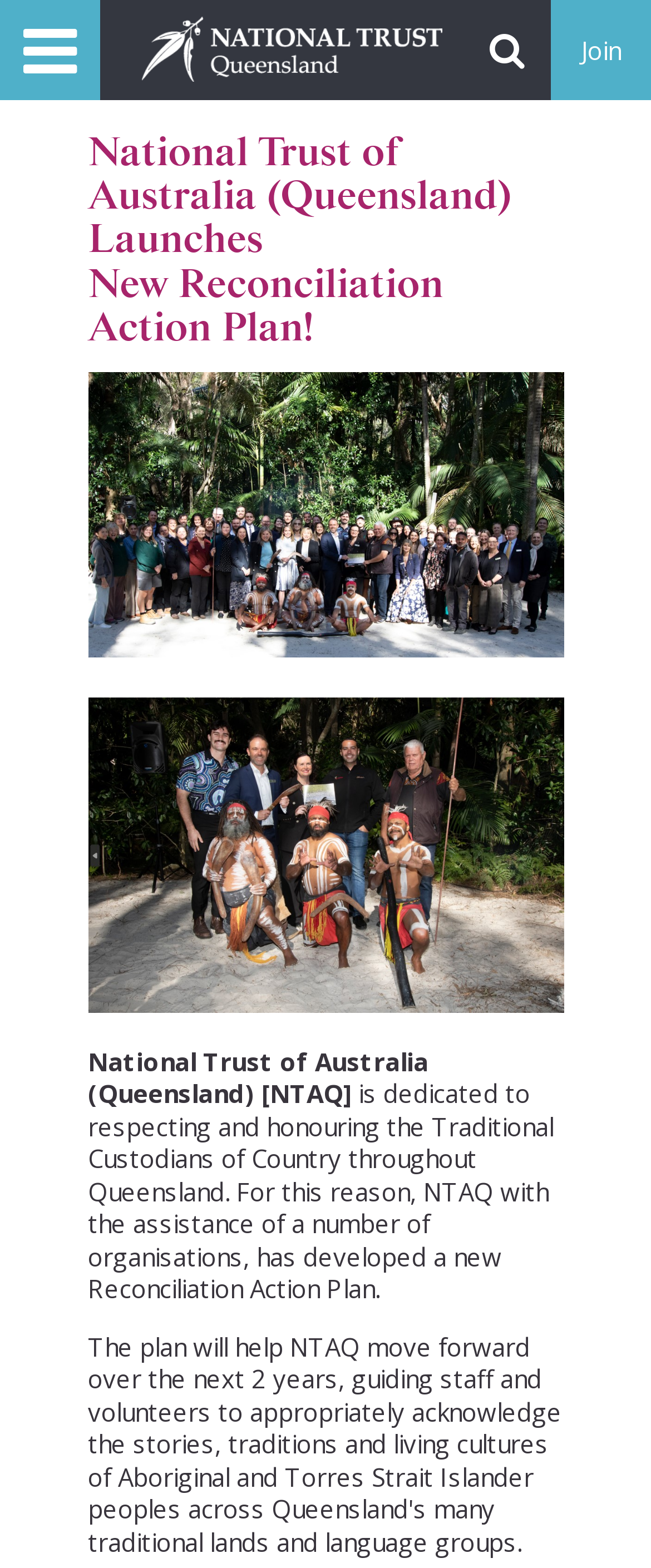Provide a one-word or brief phrase answer to the question:
What is the name of the organization abbreviated as NTAQ?

National Trust of Australia (Queensland)